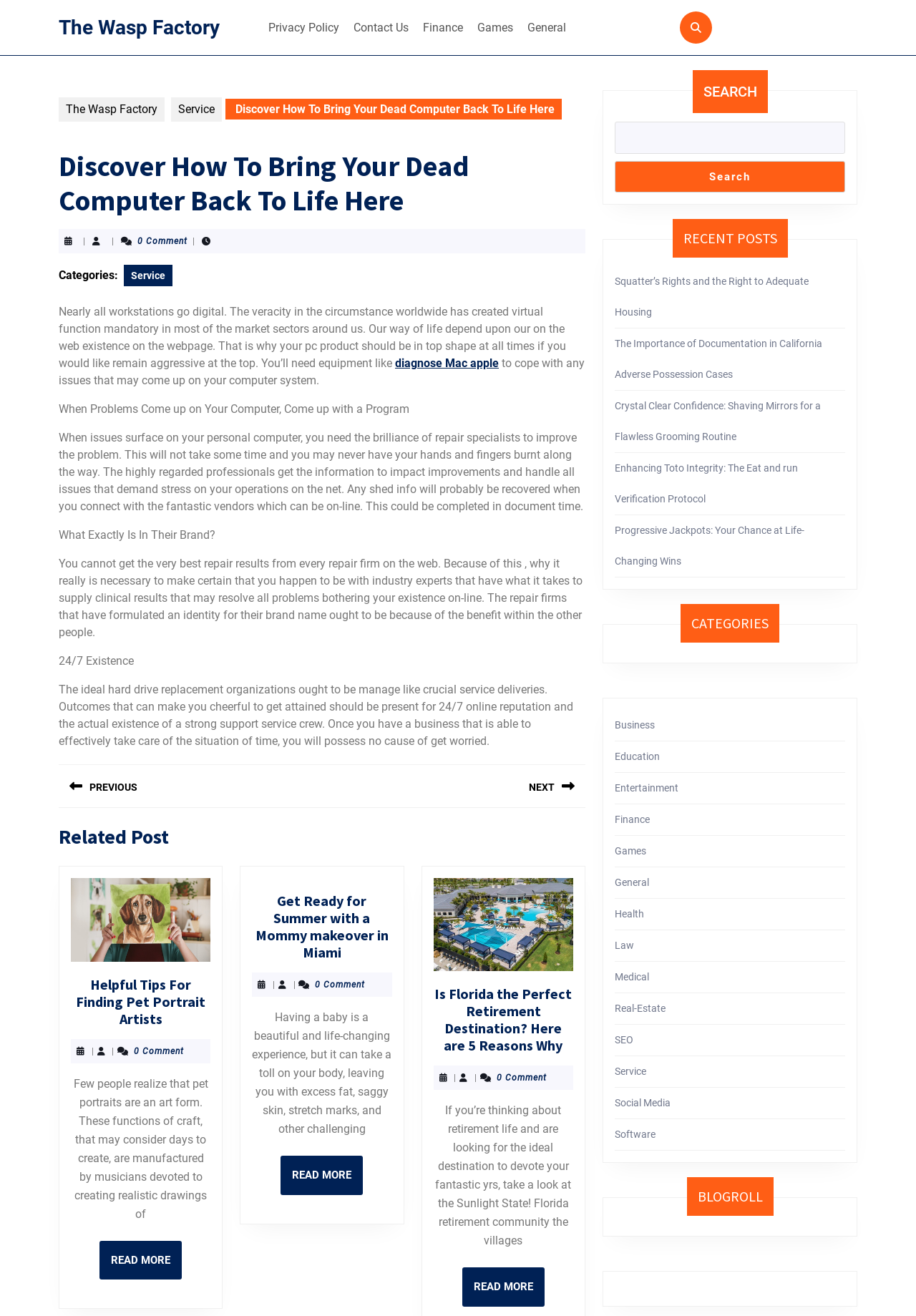Pinpoint the bounding box coordinates of the clickable area needed to execute the instruction: "View the 'Get Ready for Summer with a Mommy makeover in Miami' post". The coordinates should be specified as four float numbers between 0 and 1, i.e., [left, top, right, bottom].

[0.275, 0.678, 0.428, 0.73]